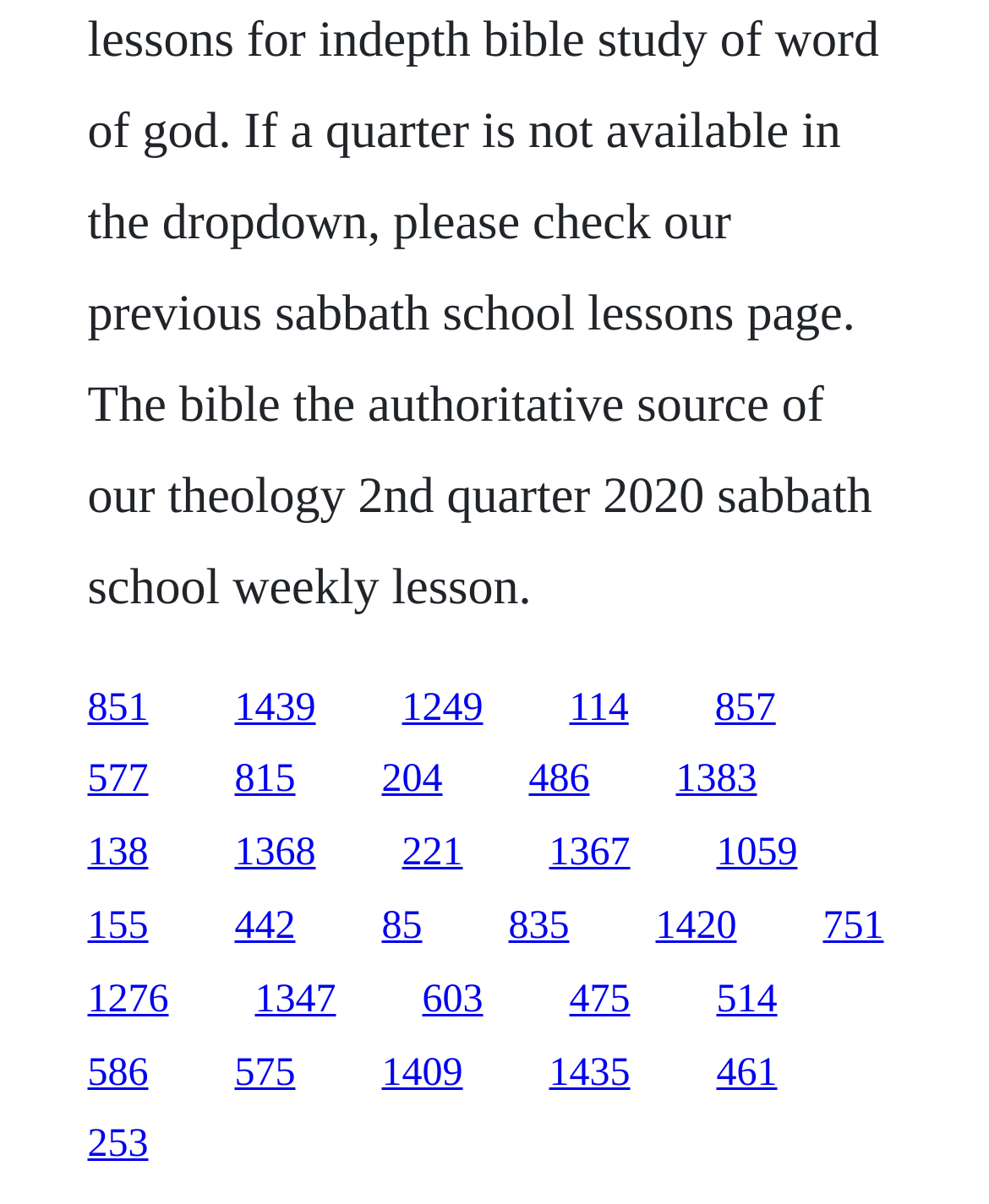Please answer the following question using a single word or phrase: 
How many links are on the webpage?

31